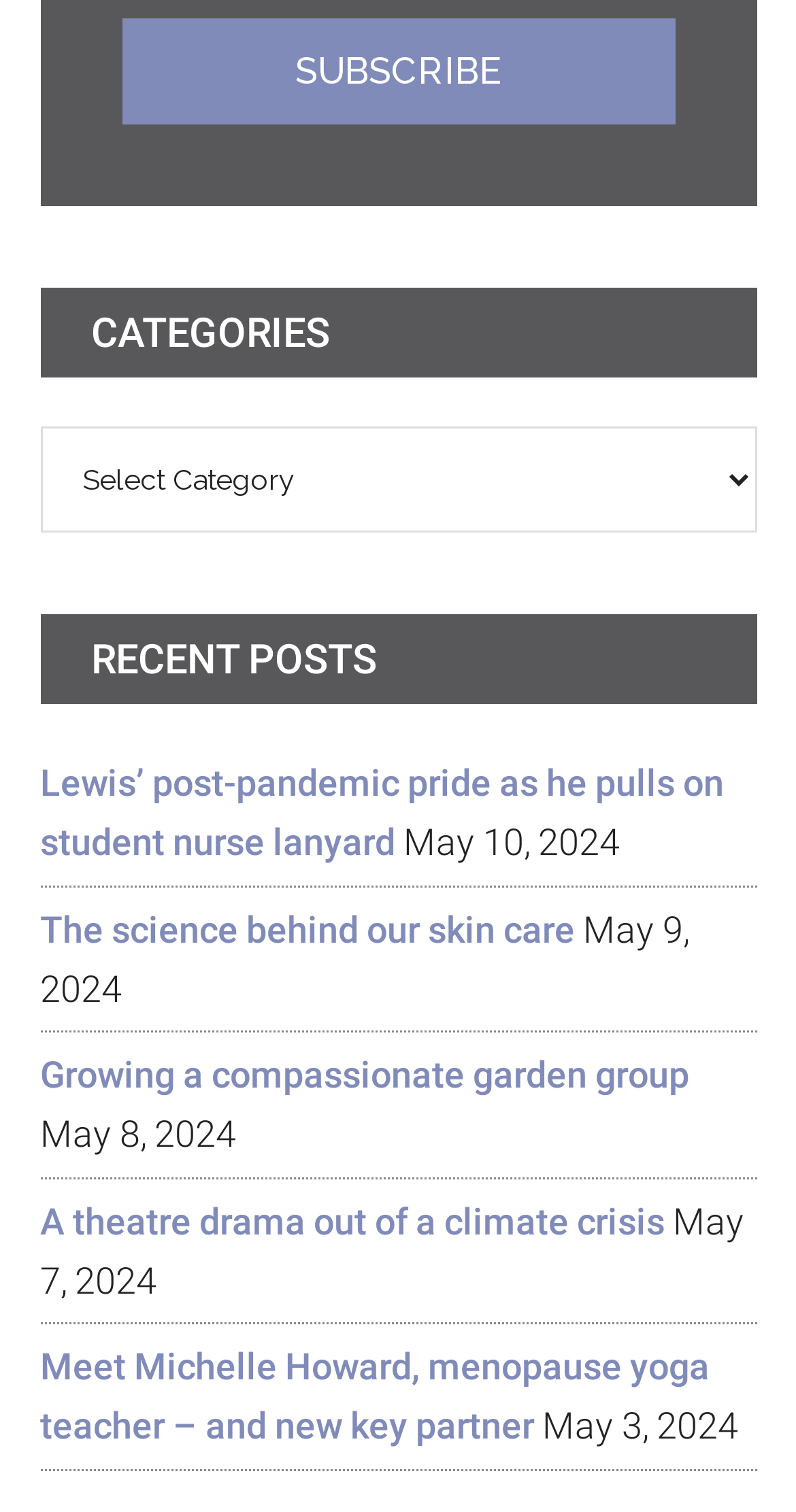Using the description: "Growing a compassionate garden group", determine the UI element's bounding box coordinates. Ensure the coordinates are in the format of four float numbers between 0 and 1, i.e., [left, top, right, bottom].

[0.05, 0.697, 0.865, 0.725]